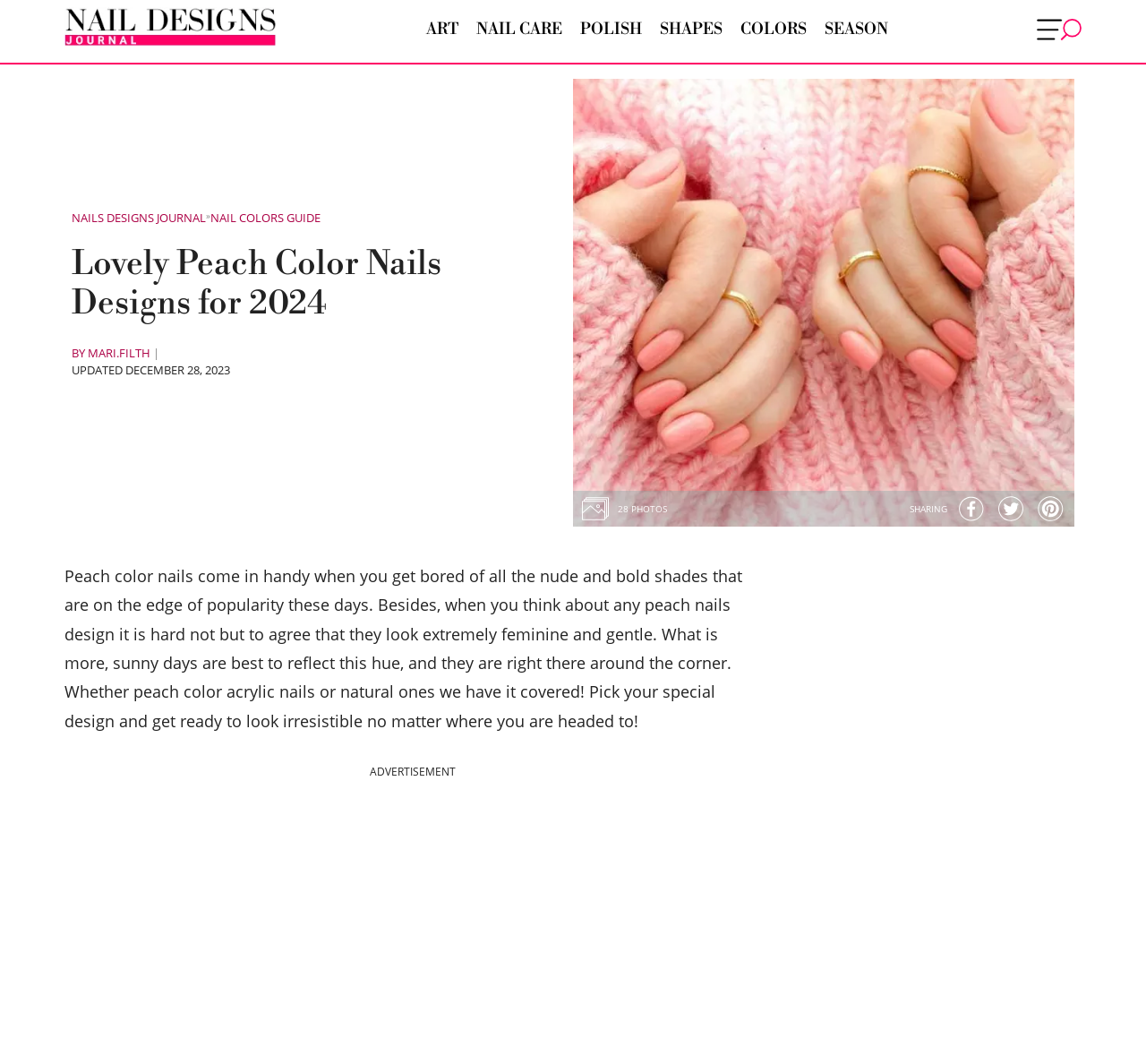Please indicate the bounding box coordinates of the element's region to be clicked to achieve the instruction: "Read NAILS DESIGNS JOURNAL". Provide the coordinates as four float numbers between 0 and 1, i.e., [left, top, right, bottom].

[0.062, 0.197, 0.18, 0.212]